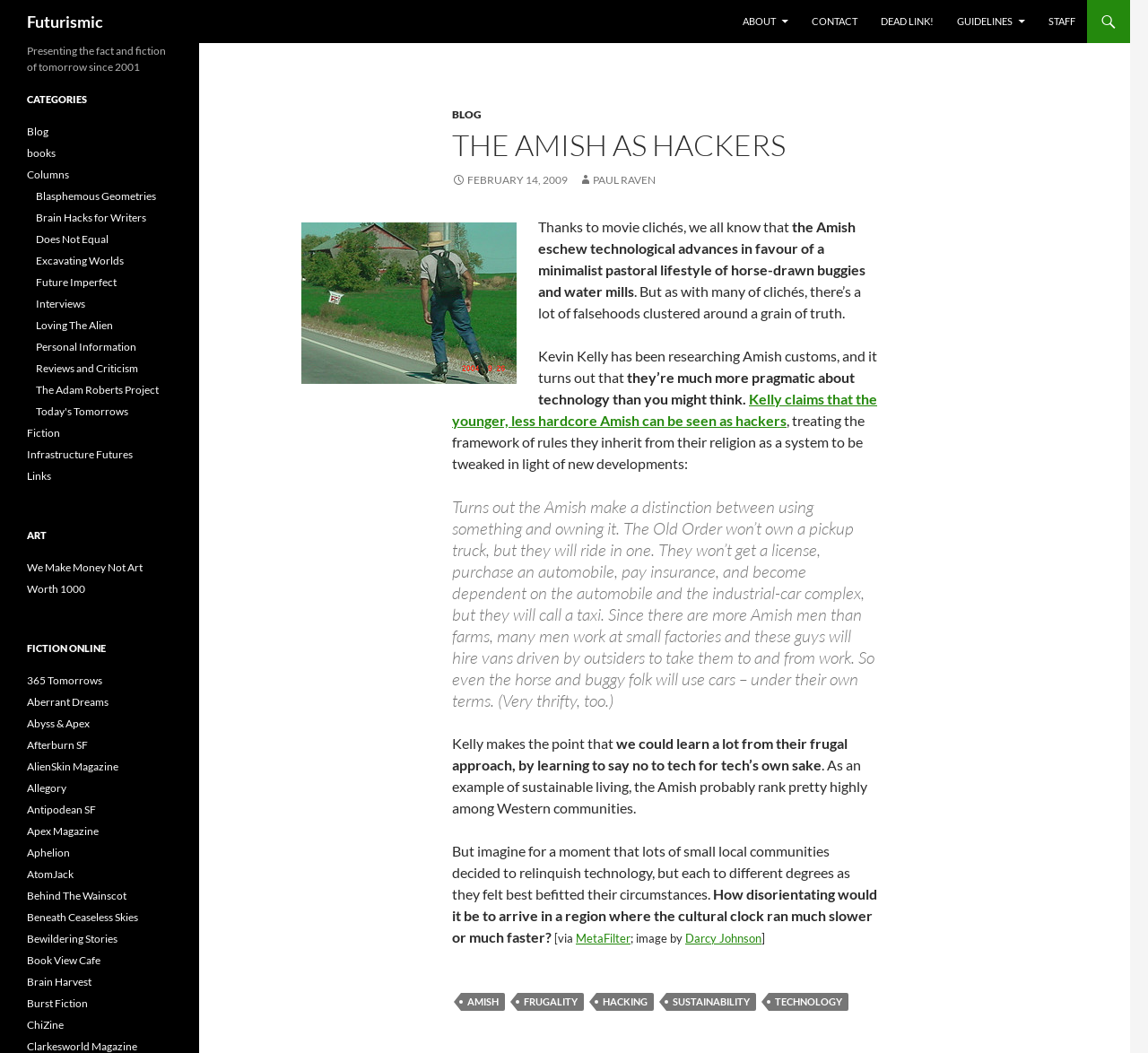What is the title of the article?
Give a single word or phrase as your answer by examining the image.

THE AMISH AS HACKERS